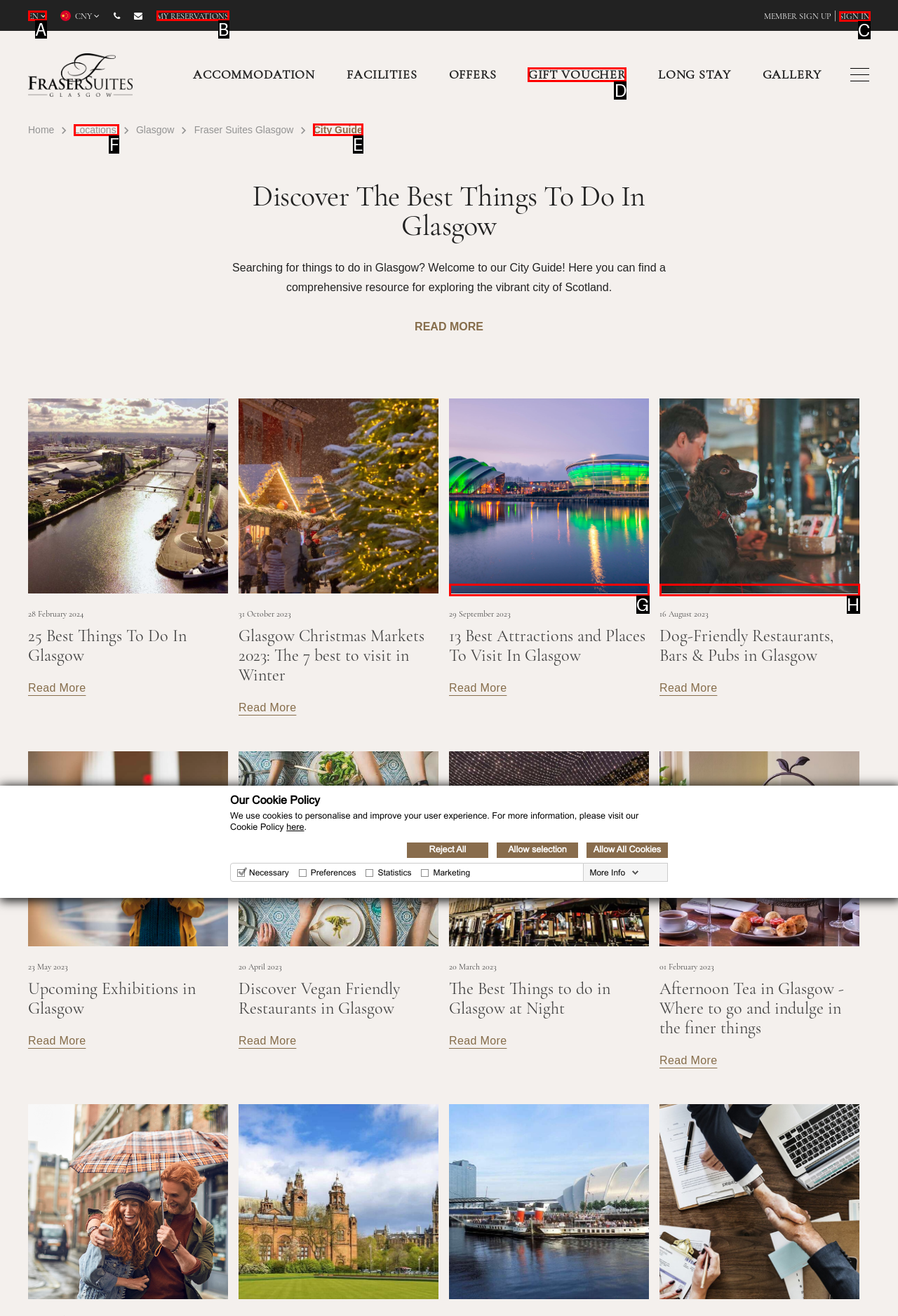Select the option I need to click to accomplish this task: View the 'Glasgow City Guide'
Provide the letter of the selected choice from the given options.

E